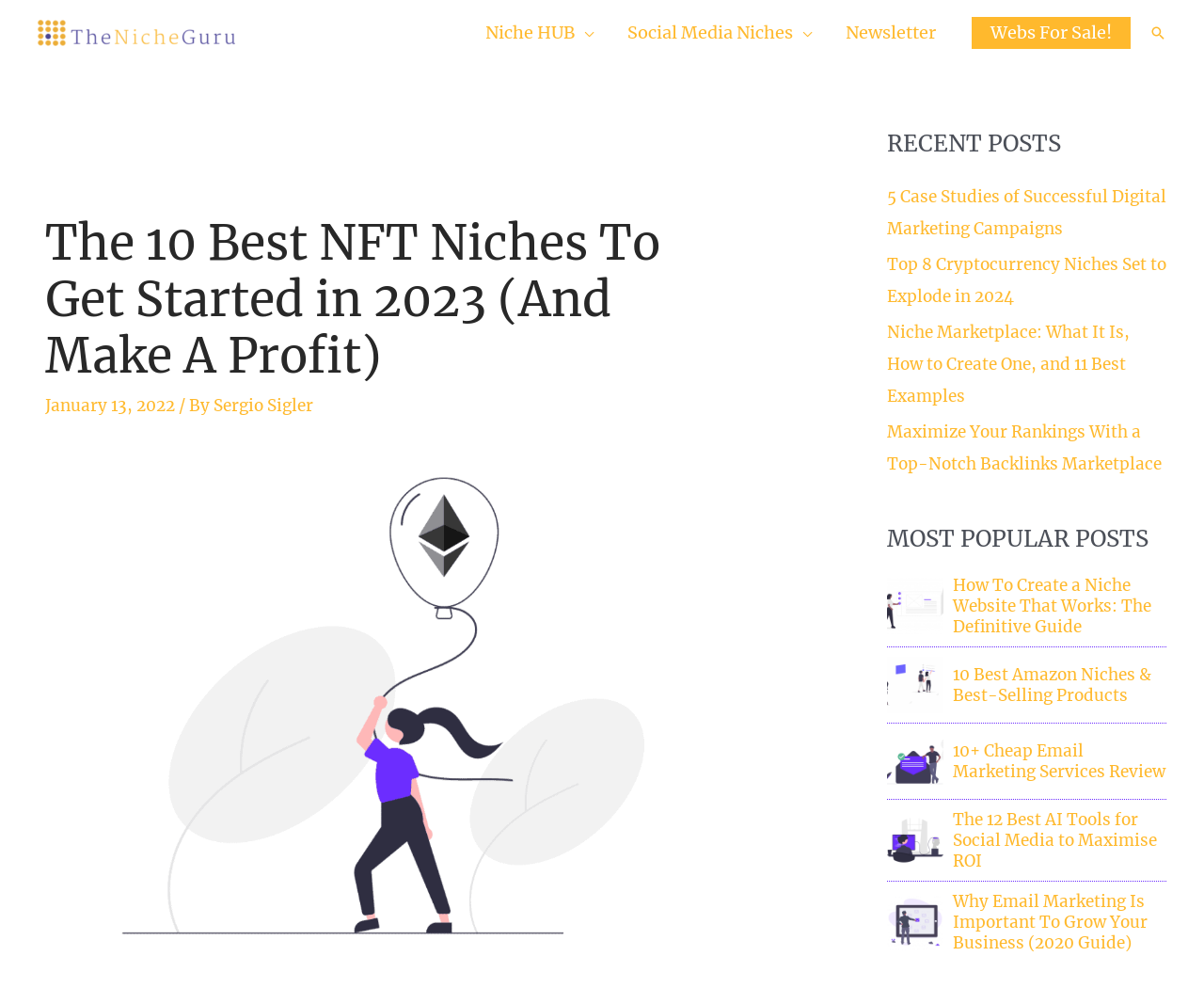Please provide the main heading of the webpage content.

The 10 Best NFT Niches To Get Started in 2023 (And Make A Profit)